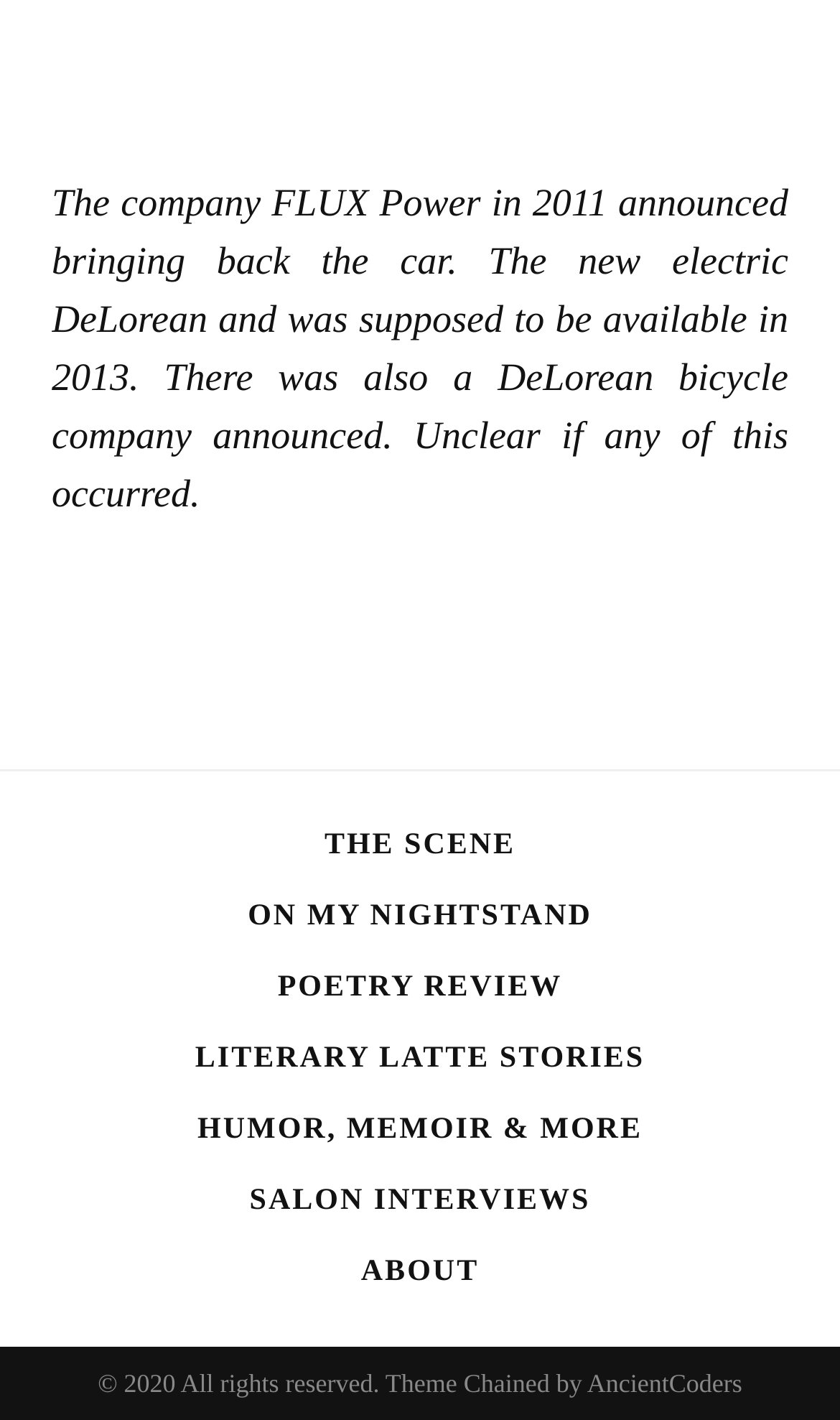Please locate the bounding box coordinates of the element that should be clicked to complete the given instruction: "go to POETRY REVIEW".

[0.331, 0.68, 0.669, 0.711]